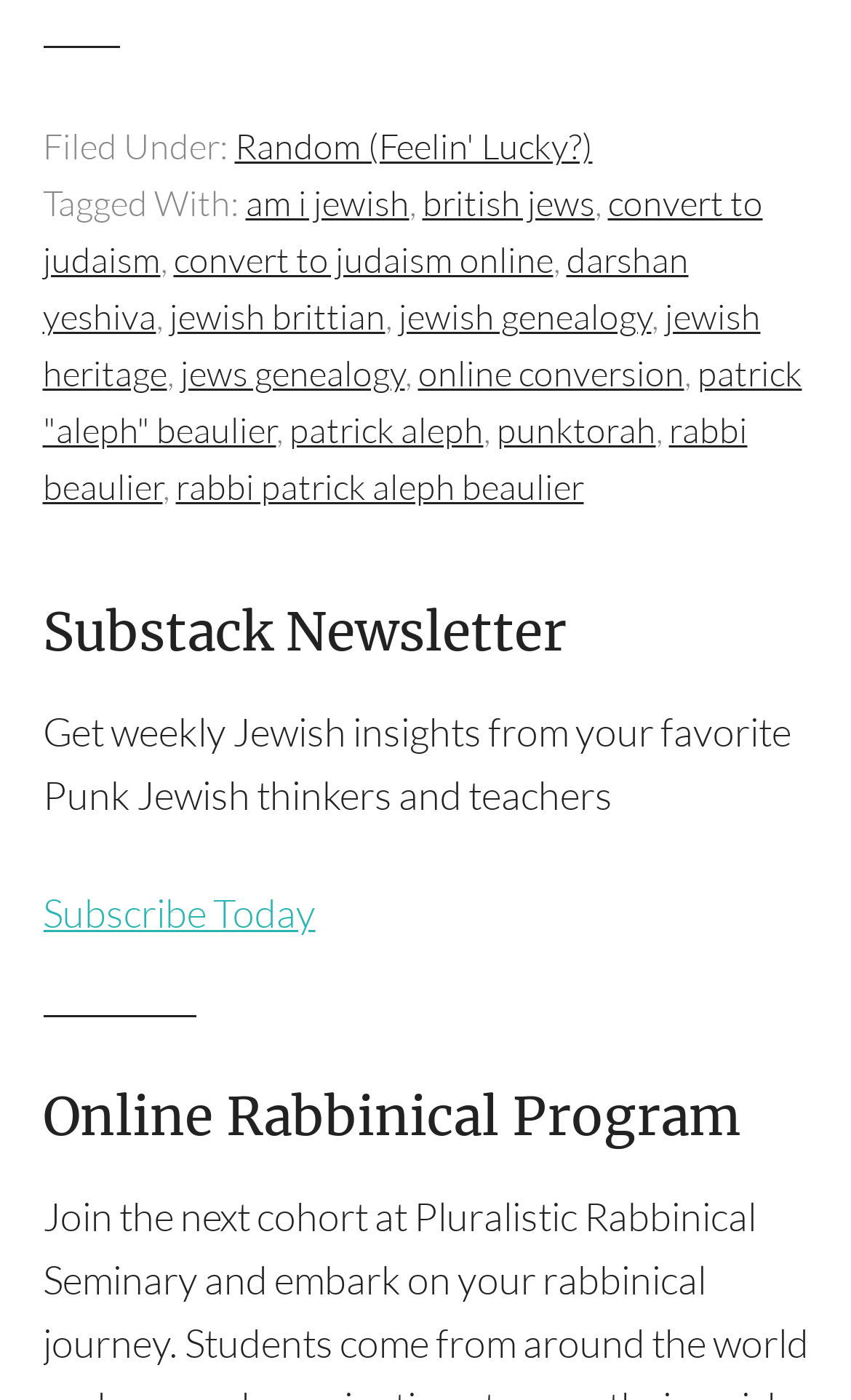Locate the bounding box coordinates of the element you need to click to accomplish the task described by this instruction: "Check out the 'punktorah' link".

[0.583, 0.292, 0.771, 0.323]